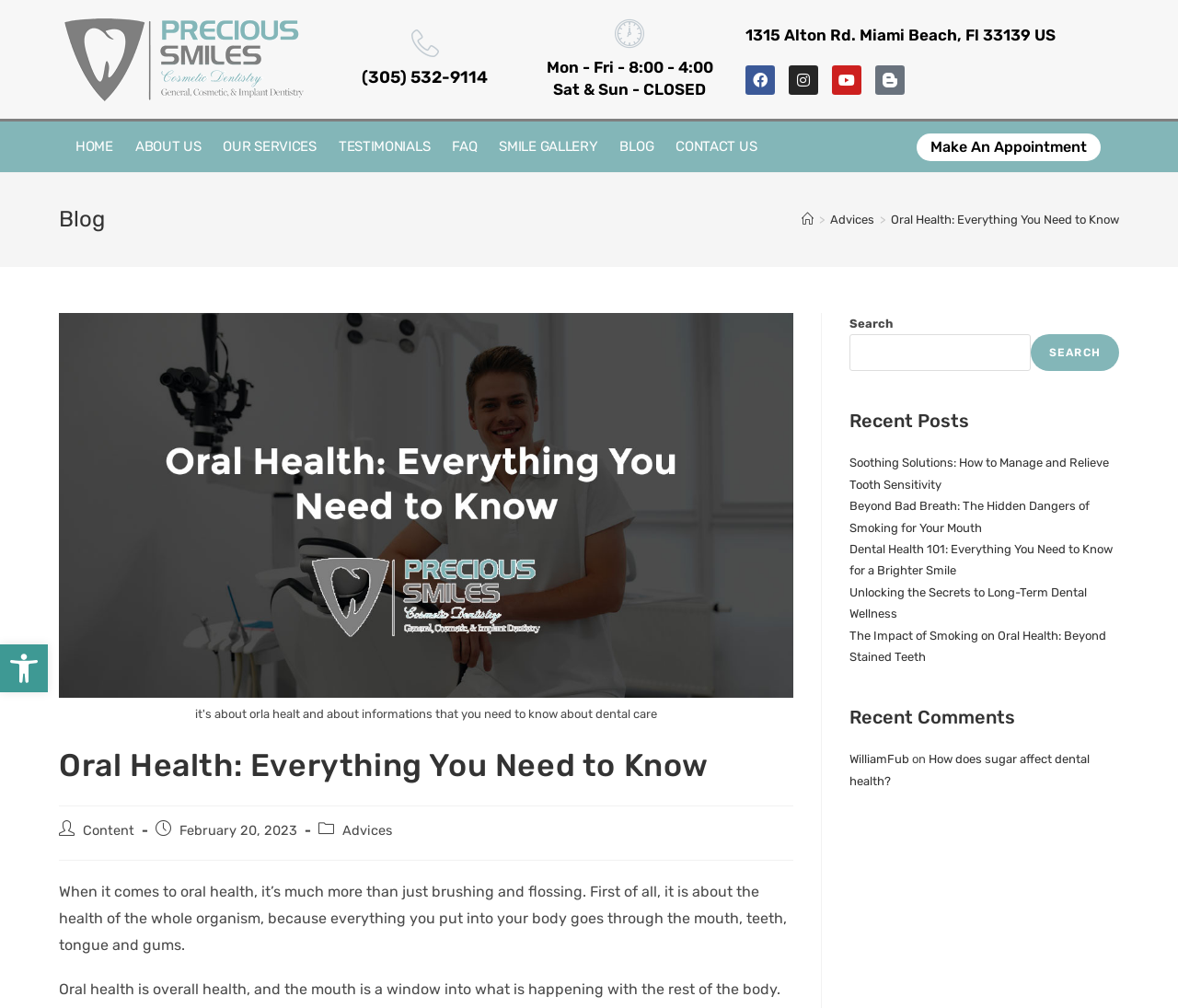Specify the bounding box coordinates of the area to click in order to follow the given instruction: "Visit the 'HOME' page."

[0.055, 0.125, 0.105, 0.167]